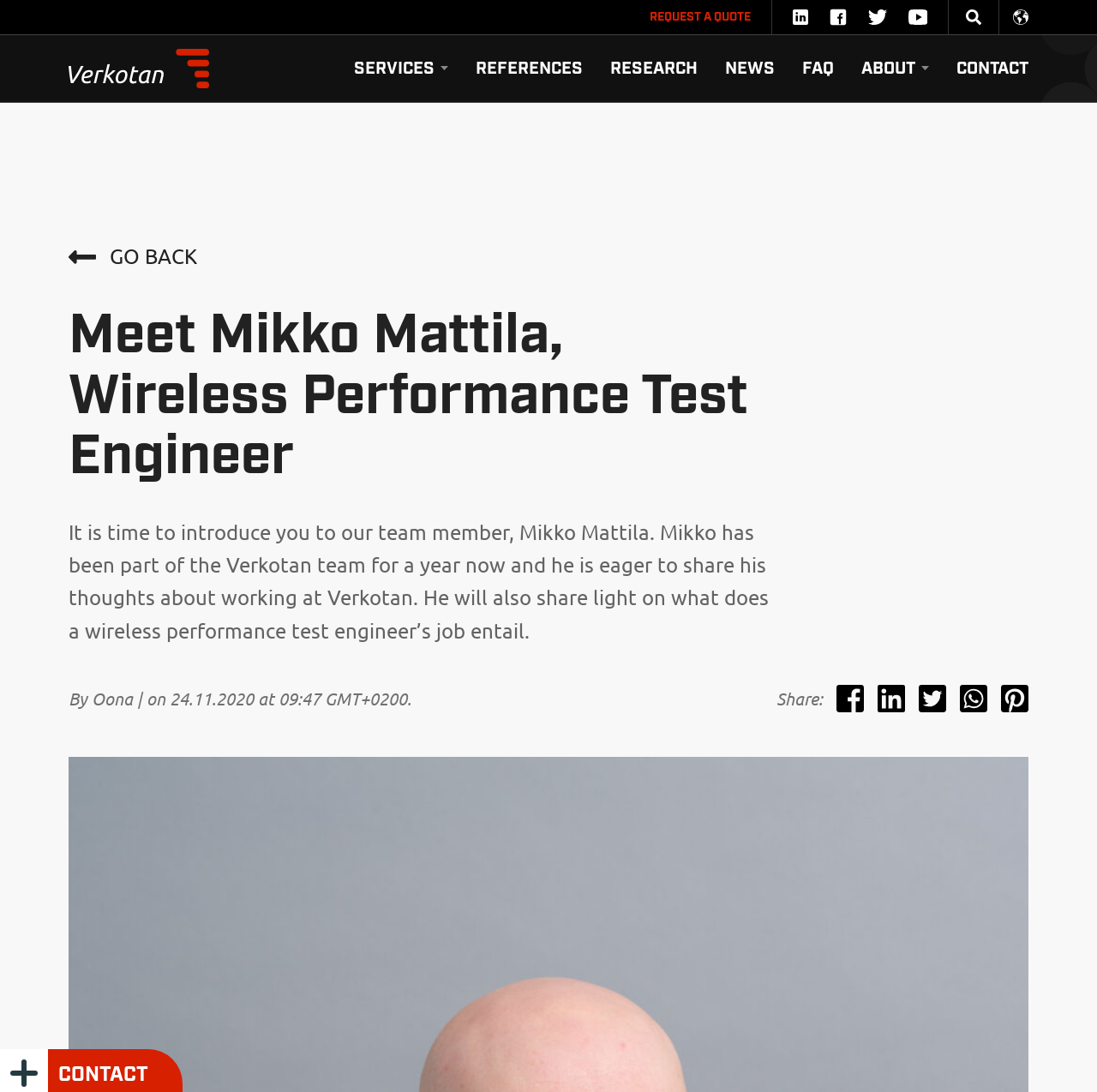What is the date of the article?
Please answer using one word or phrase, based on the screenshot.

24.11.2020